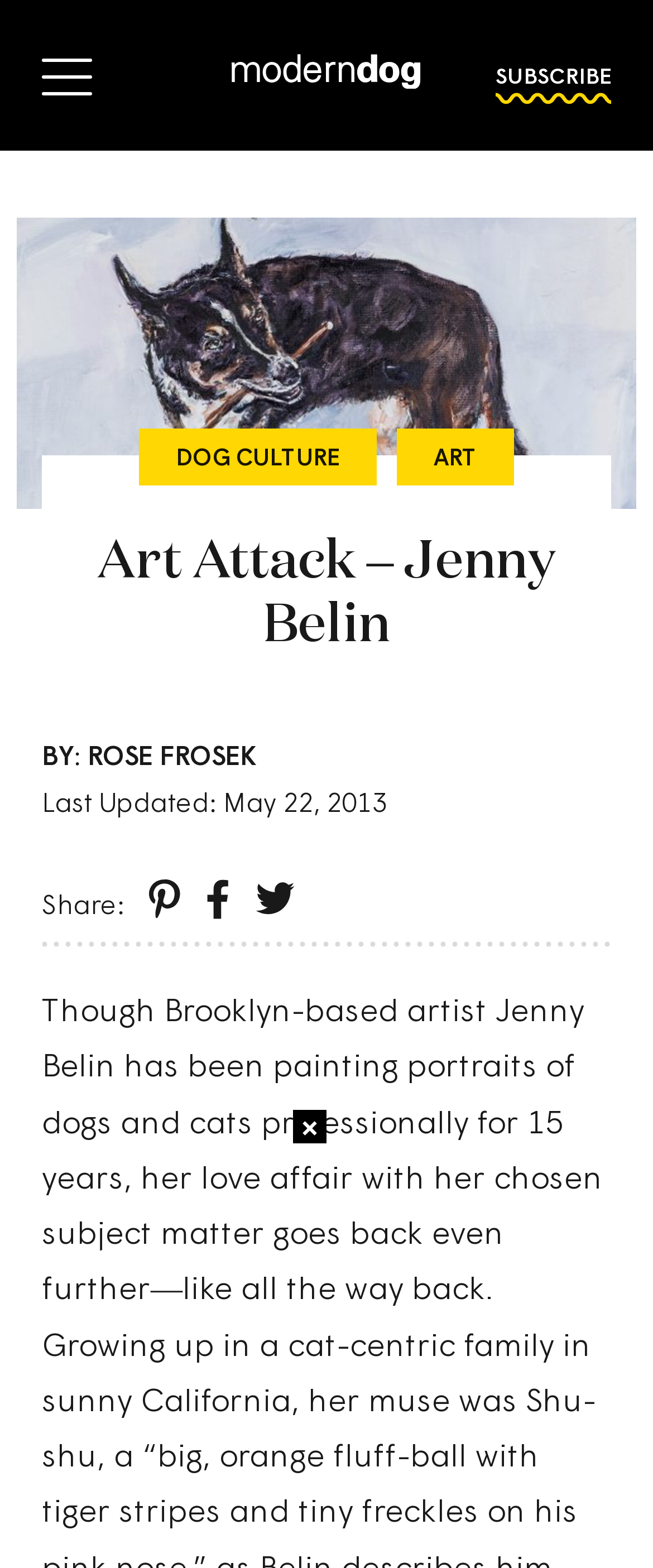Identify and provide the text of the main header on the webpage.

Art Attack – Jenny Belin